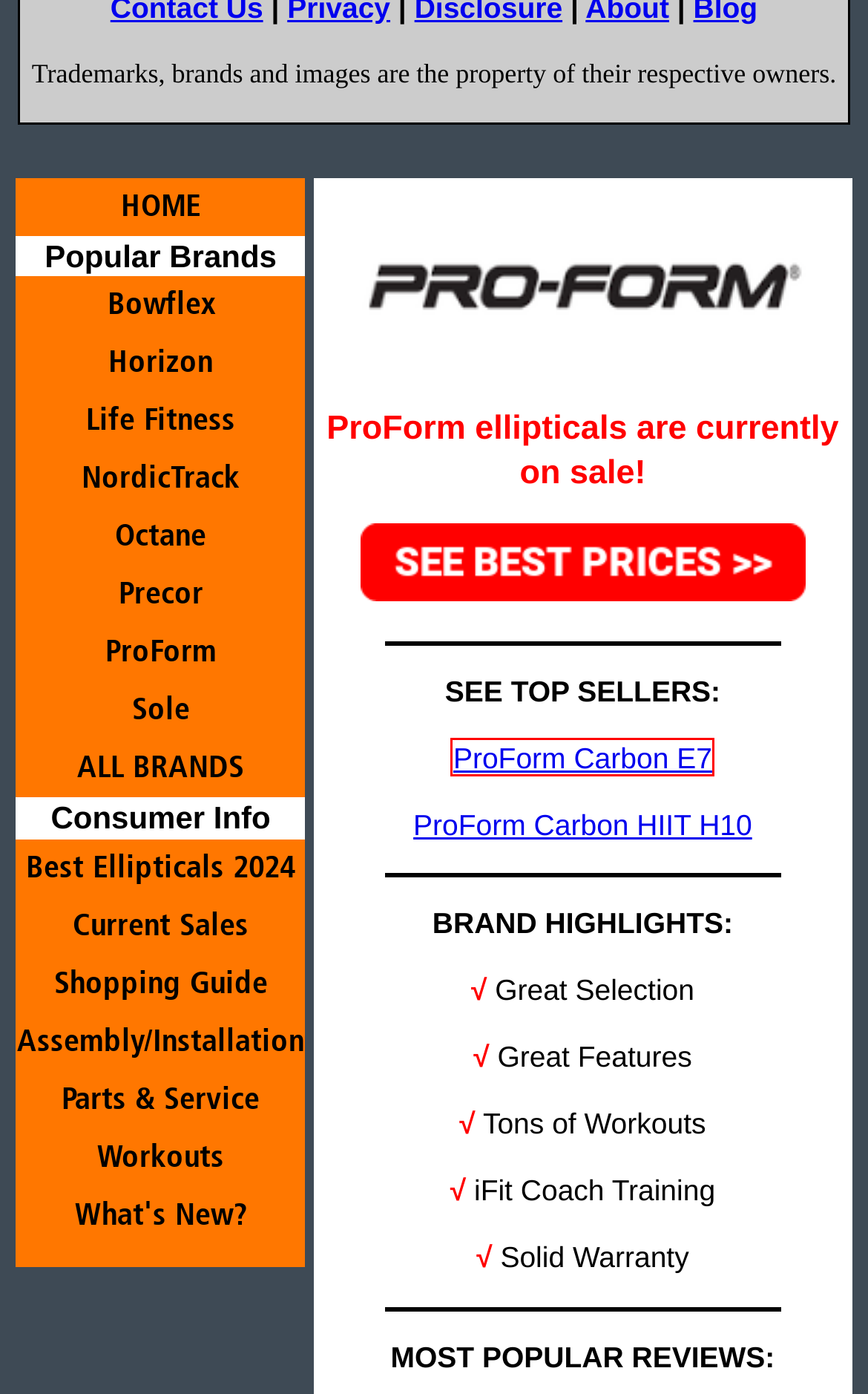You are given a screenshot depicting a webpage with a red bounding box around a UI element. Select the description that best corresponds to the new webpage after clicking the selected element. Here are the choices:
A. ProForm Carbon E7 Elliptical Review 2023 - Tons of Features
B. ProForm 520E Elliptical Review 2020- Feature-Packed Entry Level Model
C. ProForm 720 E Review 2020 - Step-Up Elliptical/Great Features (NEW)
D. Best Ellipticals for Home Gyms | ProForm Elliptical Machines | ProForm
E. Compensation Disclosure
F. ProForm Carbon E7 Elliptical | ProForm
G. Terms of Use and Privacy Policy – AllEllipticals.com
H. The Elliptical Trainer Blog - What's New?

F